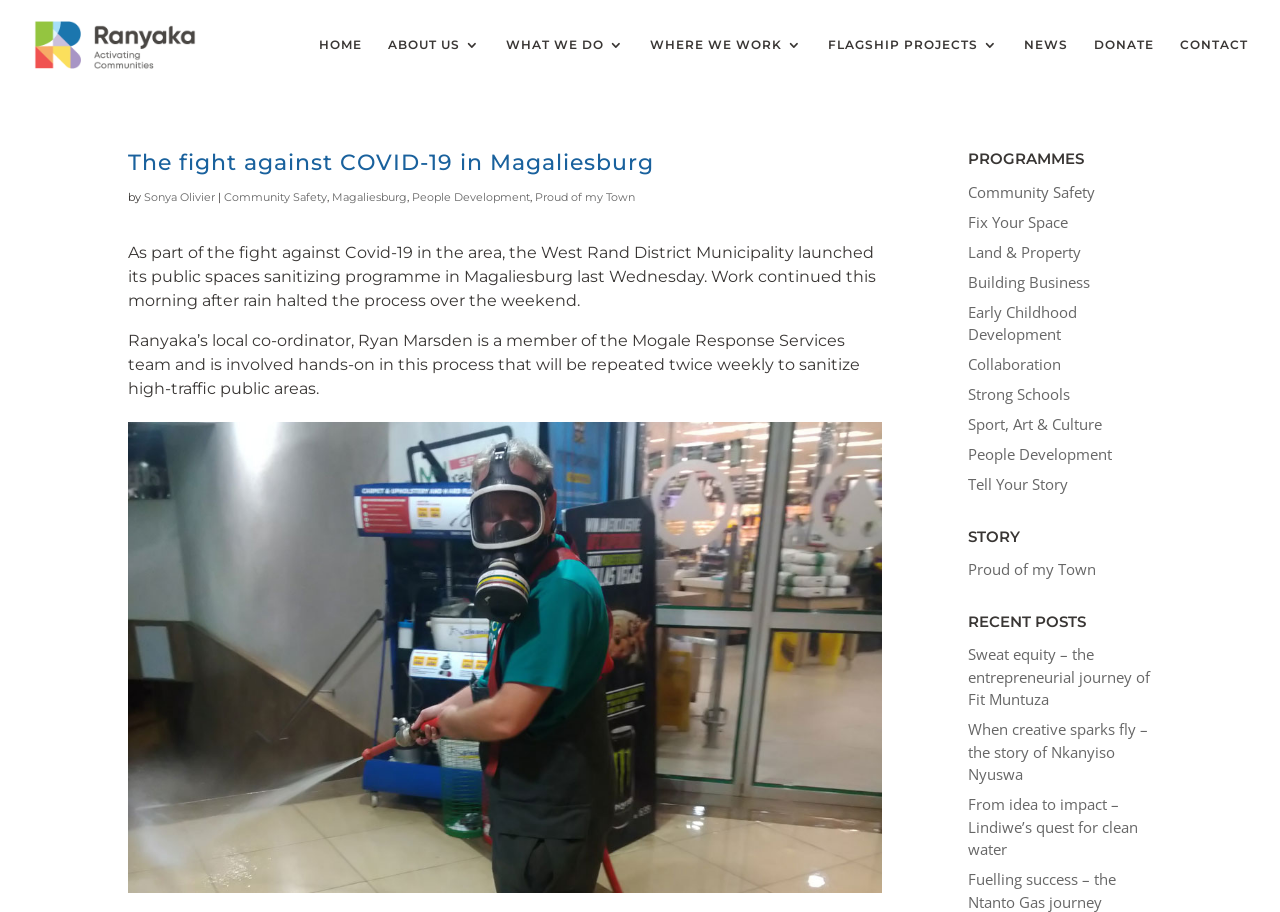Using the provided description: "Building Business", find the bounding box coordinates of the corresponding UI element. The output should be four float numbers between 0 and 1, in the format [left, top, right, bottom].

[0.756, 0.298, 0.852, 0.32]